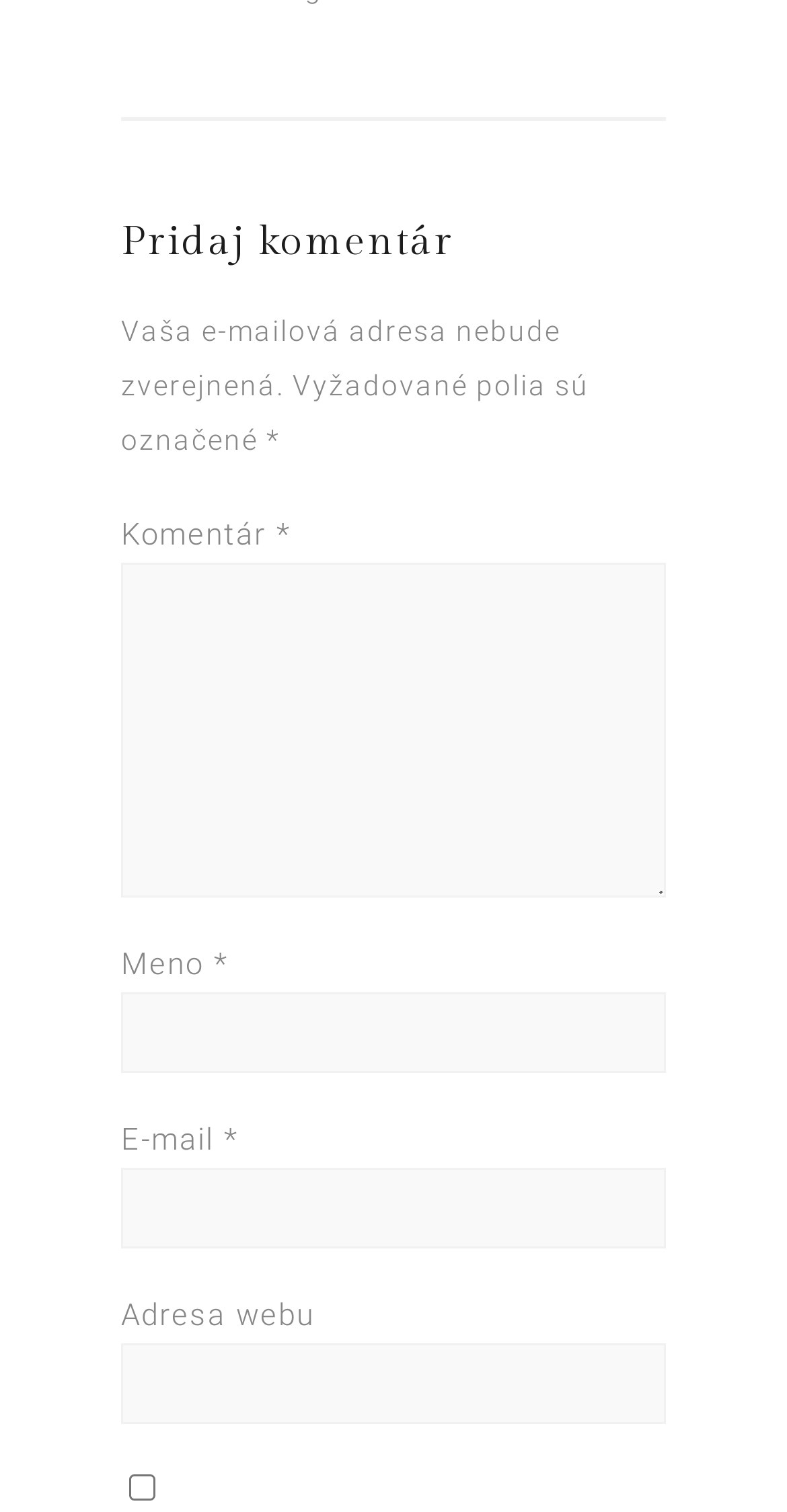Please provide a comprehensive answer to the question based on the screenshot: What is the purpose of the checkbox?

The checkbox is located at the bottom of the form with the label 'Uložiť moje meno, e-mail a webovú stránku v tomto prehliadači pre moje budúce komentáre.' This suggests that the purpose of the checkbox is to save the user's name, email, and website in the browser for future comments.